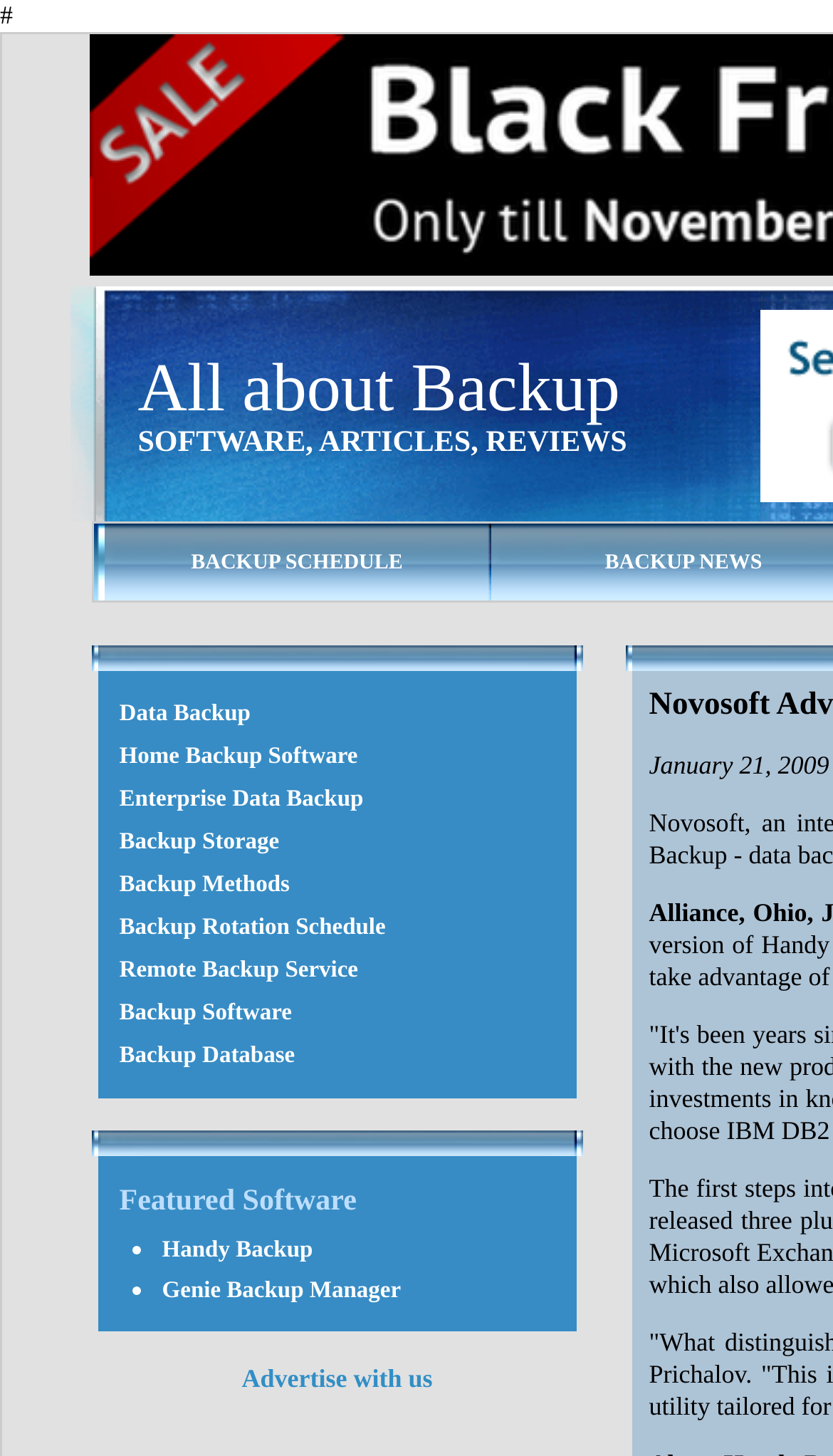Give a detailed explanation of the elements present on the webpage.

This webpage is about backup software and data backup, with a focus on enterprise-level solutions. At the top, there is a title "Novosoft Advances Into the Market of Enterprise-Level Backup Software". Below the title, there is a table with three columns. The first column contains an image, the second column has a header "All about Backup SOFTWARE, ARTICLES, REVIEWS", and the third column has a link "BACKUP SCHEDULE" with an adjacent image.

Below the table, there is a larger table with multiple rows. The first row contains three images. The second row has a list of links related to data backup, including "Data Backup", "Home Backup Software", "Enterprise Data Backup", and others. The third row is empty, followed by another row with three images. This pattern of rows with links and images continues, with some rows having only images or only links.

In the lower section of the page, there is a table with featured software, including "Handy Backup" and "Genie Backup Manager", each with a bullet point and a link. Below this table, there are a few more rows with links, including "Advertise with us". The page has a total of 15 images, many of which are small icons or buttons.